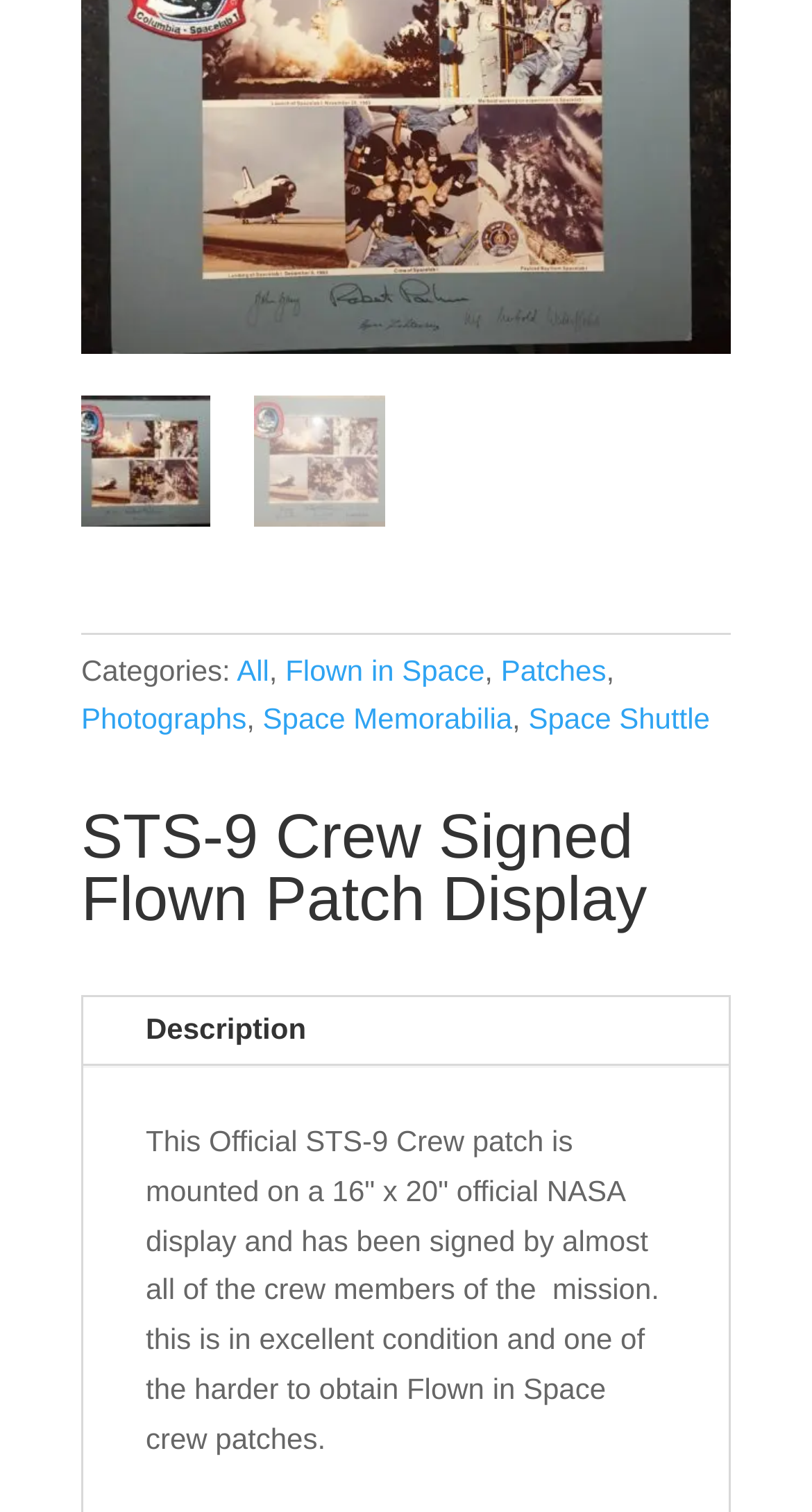Locate the bounding box of the UI element described by: "Description" in the given webpage screenshot.

[0.103, 0.66, 0.454, 0.703]